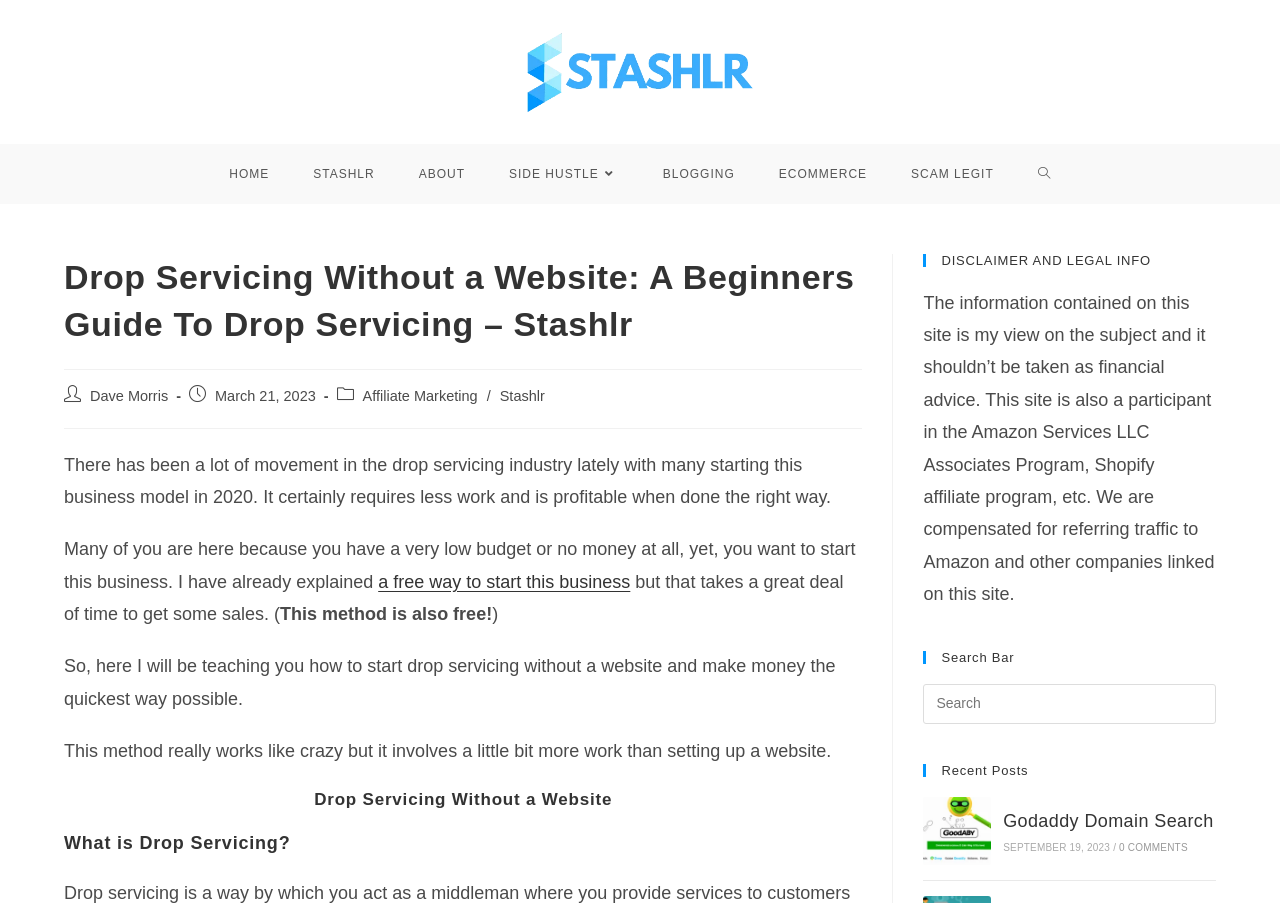Determine the bounding box coordinates for the element that should be clicked to follow this instruction: "Click on the 'HOME' link". The coordinates should be given as four float numbers between 0 and 1, in the format [left, top, right, bottom].

[0.162, 0.159, 0.228, 0.225]